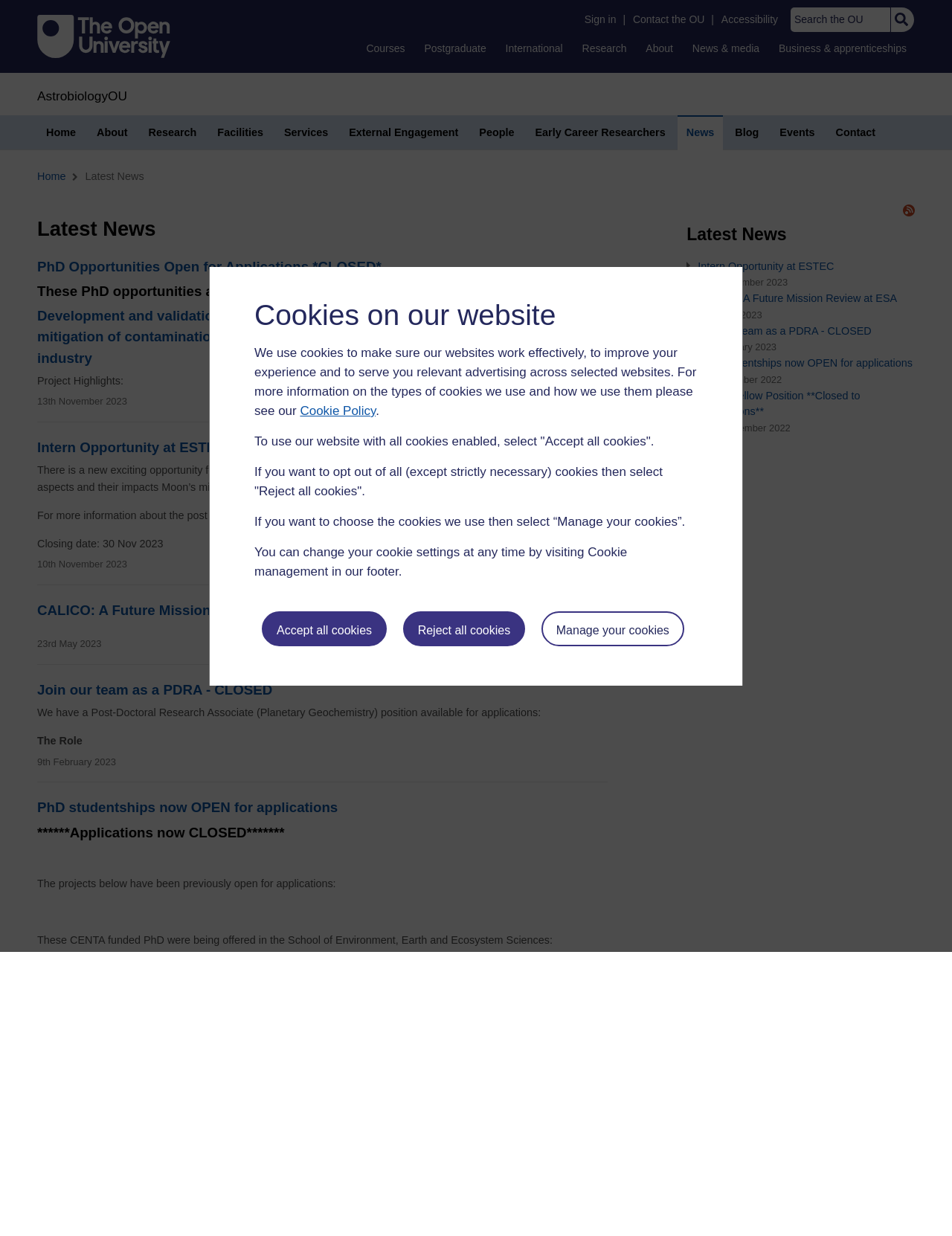Please specify the bounding box coordinates of the clickable region to carry out the following instruction: "Read PhD Opportunities Open for Applications *CLOSED*". The coordinates should be four float numbers between 0 and 1, in the format [left, top, right, bottom].

[0.039, 0.21, 0.401, 0.222]